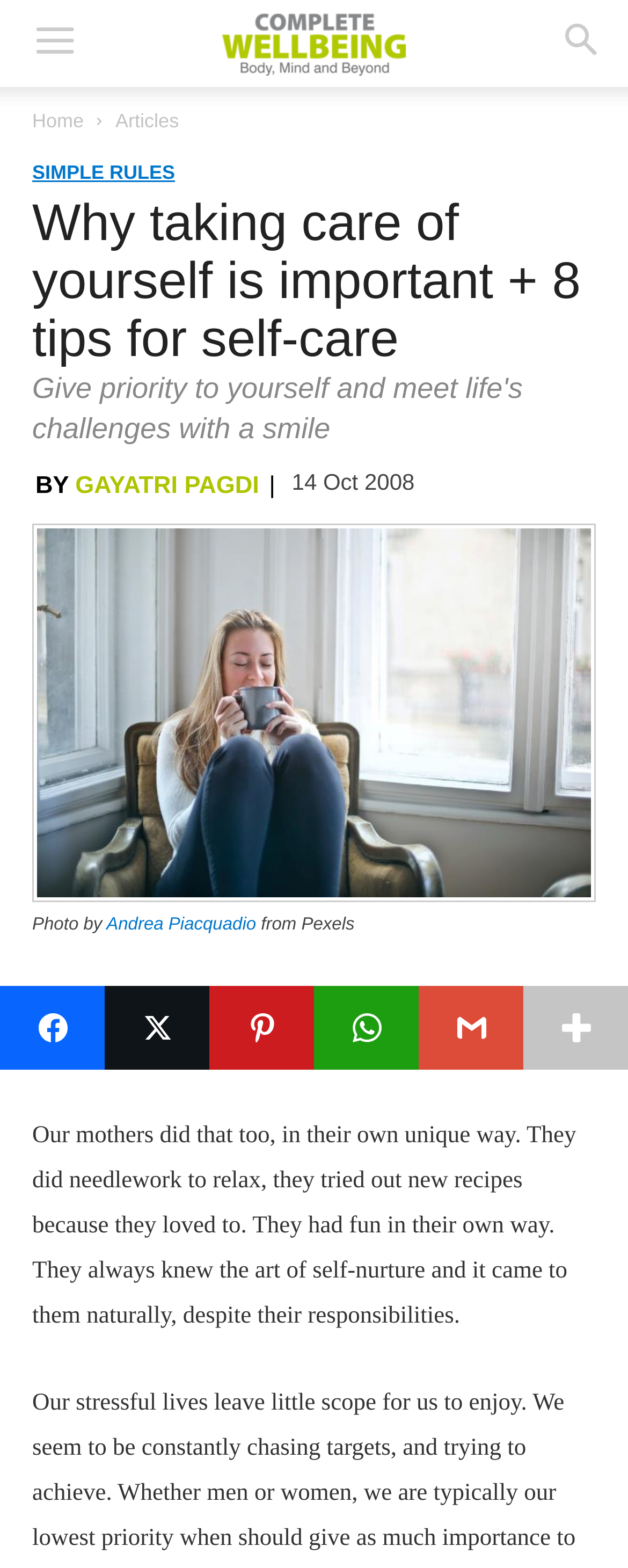Please determine the bounding box coordinates of the clickable area required to carry out the following instruction: "Read the author's name 'GAYATRI PAGDI'". The coordinates must be four float numbers between 0 and 1, represented as [left, top, right, bottom].

[0.12, 0.301, 0.413, 0.318]